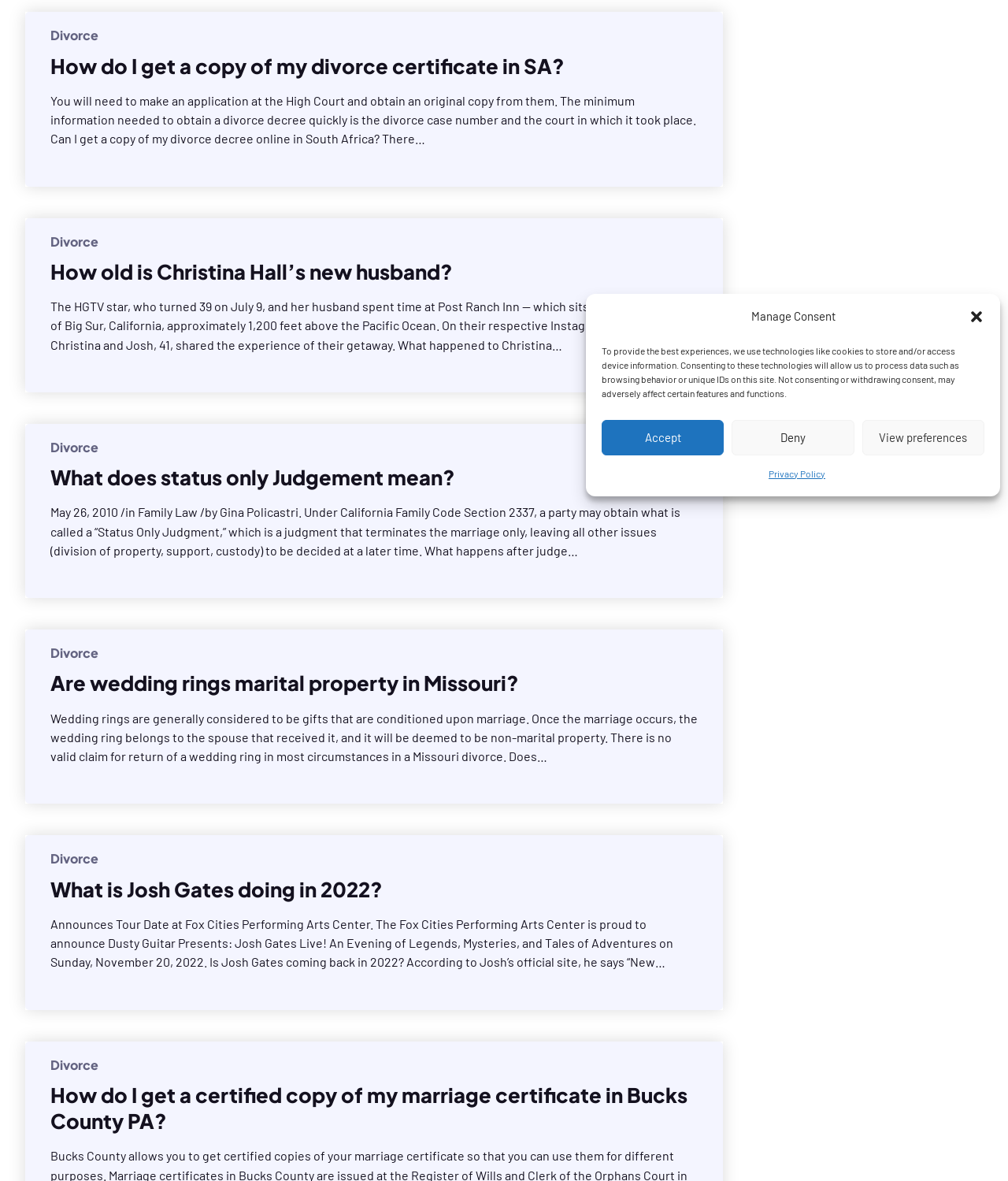Identify the bounding box for the described UI element: "Divorce".

[0.05, 0.371, 0.098, 0.385]